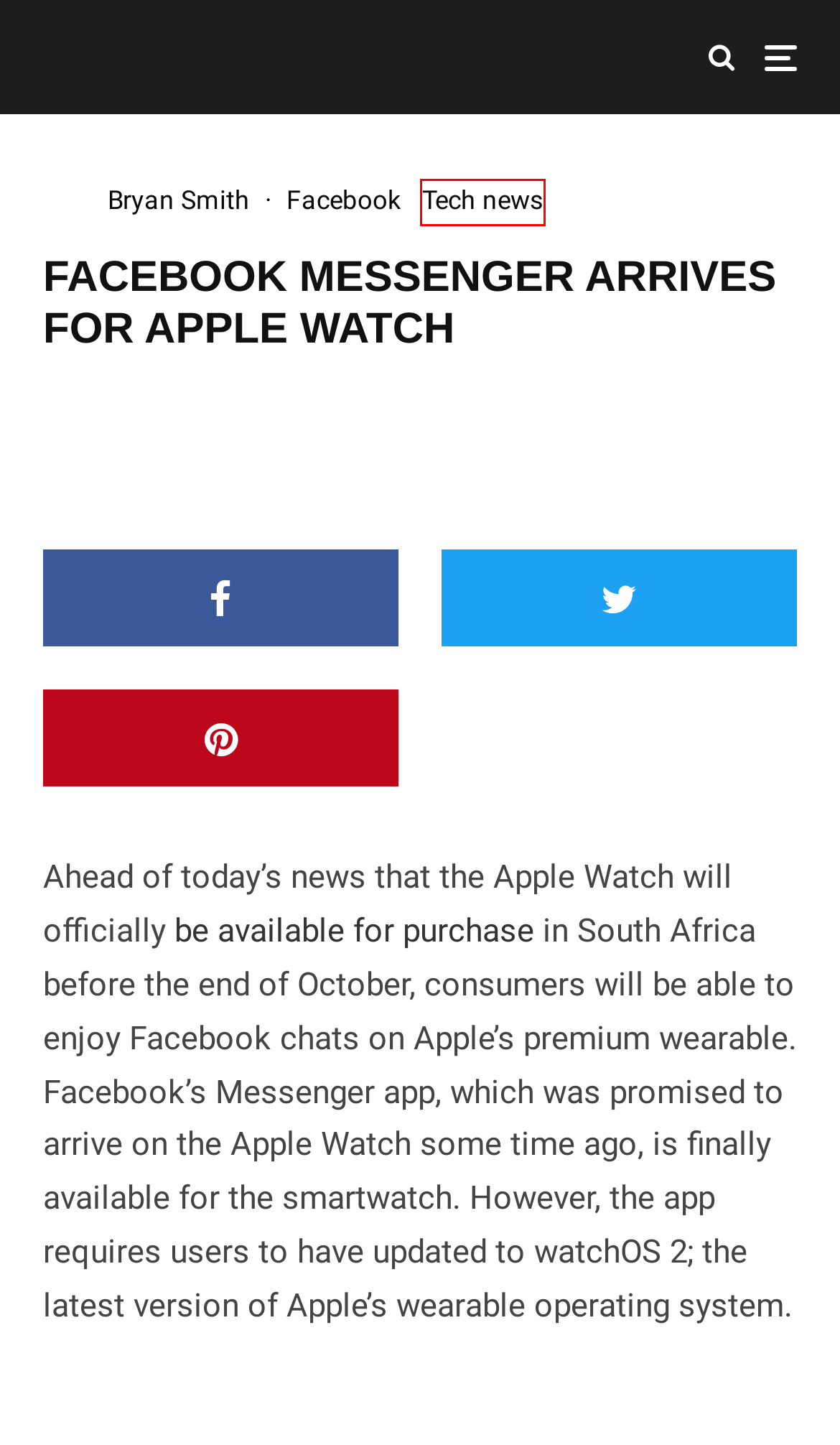You have a screenshot of a webpage with a red rectangle bounding box around a UI element. Choose the best description that matches the new page after clicking the element within the bounding box. The candidate descriptions are:
A. YouTube Archives - Bandwidth Blog
B. Bandwidth Blog & Smile 90.4FM Tech Tuesday: Can X challenge YouTube?
C. Bryan Smith, Author at Bandwidth Blog
D. Tech news Archives - Bandwidth Blog
E. Technology Archives - Bandwidth Blog
F. Facebook Archives - Bandwidth Blog
G. Facebook unveils happiness, laughter and anger 'Like' buttons
H. Theunis Jansen van Rensburg, Author at Bandwidth Blog

D